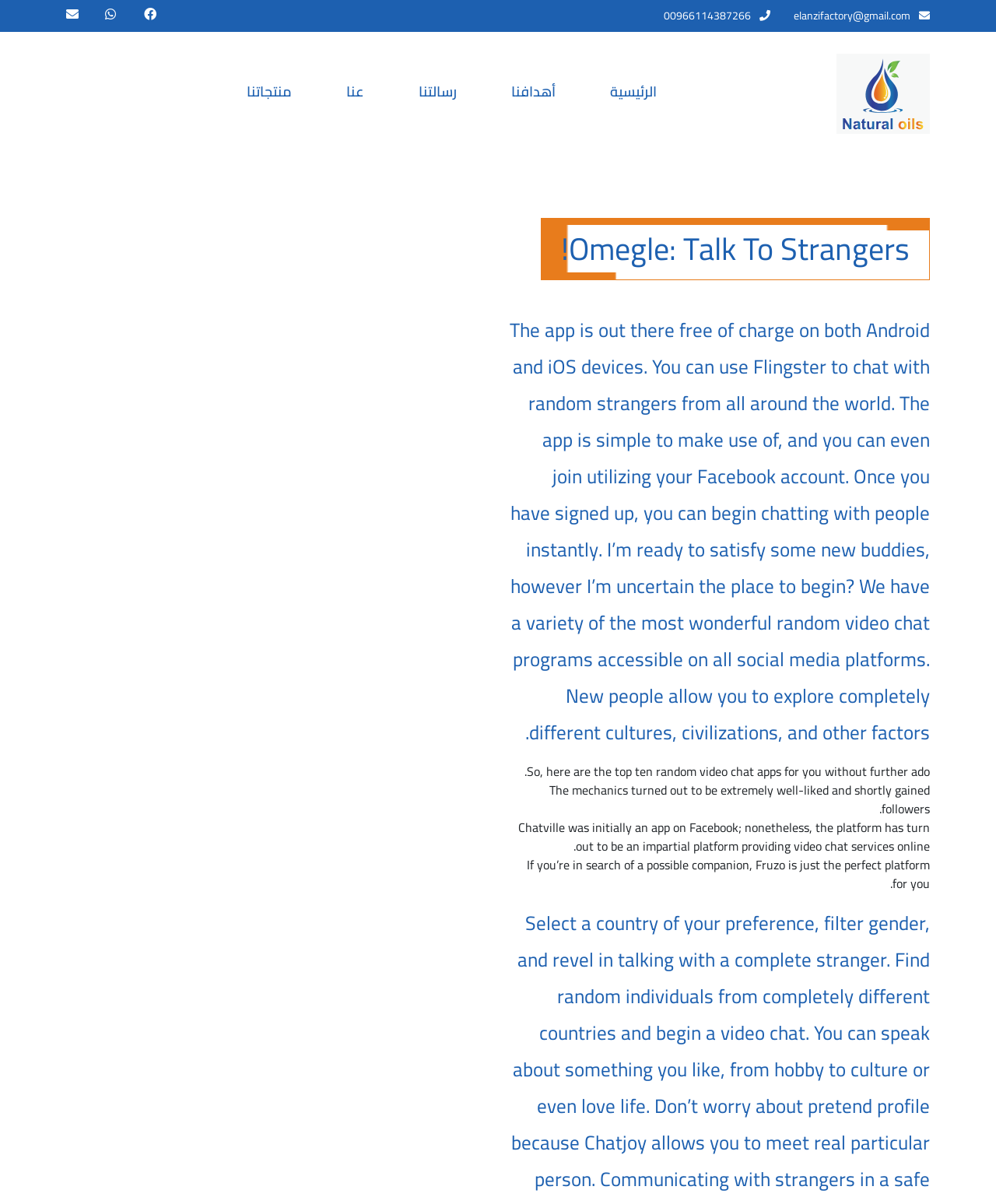Identify the bounding box coordinates of the specific part of the webpage to click to complete this instruction: "Send an email to elanzifactory@gmail.com".

[0.797, 0.006, 0.934, 0.02]